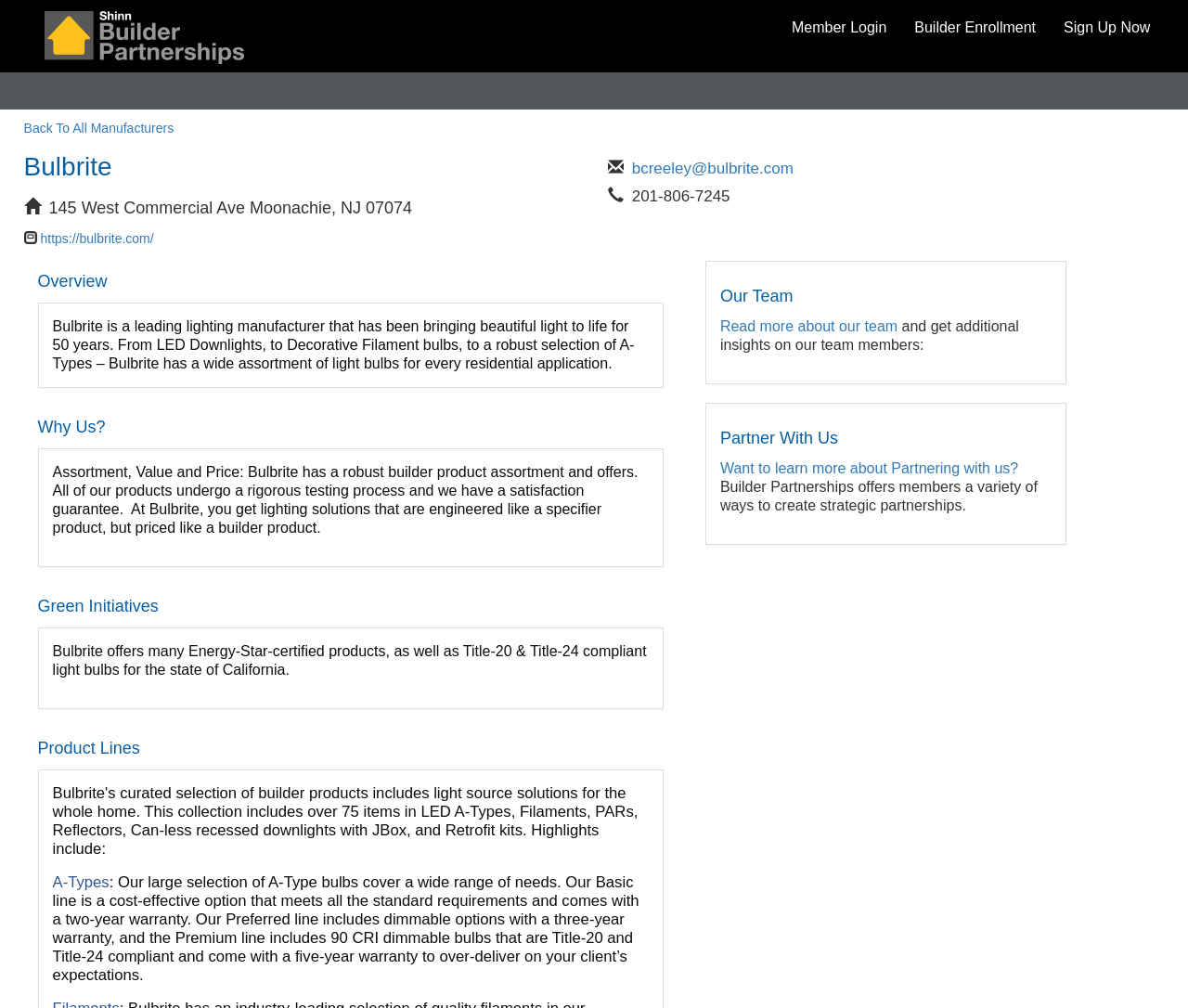Give a detailed explanation of the elements present on the webpage.

This webpage is a profile page for a company called Bulbrite, a leading lighting manufacturer. At the top of the page, there are four links: "Builder Partnerships", "Member Login", "Builder Enrollment", and "Sign Up Now", aligned horizontally. Below these links, there is a link "Back To All Manufacturers" on the left side.

The main content of the page is divided into several sections. The first section is an introduction to Bulbrite, with a heading "Bulbrite" and an address "145 West Commercial Ave Moonachie, NJ 07074" below it. There is also a link to the company's website and an email address "bcreeley@bulbrite.com" with a phone number "201-806-7245" on the right side.

The next section is an overview of the company, with a heading "Overview" and a paragraph describing Bulbrite's history and product offerings. Below this section, there are three more sections: "Why Us?", "Green Initiatives", and "Product Lines", each with a heading and a brief description.

In the "Why Us?" section, there are two paragraphs explaining the company's product assortment, value, and price. In the "Green Initiatives" section, there is a paragraph describing the company's energy-efficient products. In the "Product Lines" section, there is a link to "A-Types" and a paragraph describing the different types of A-Type bulbs offered by the company.

On the right side of the page, there are two more sections: "Our Team" and "Partner With Us". The "Our Team" section has a heading and a link to read more about the team, while the "Partner With Us" section has a heading and a link to learn more about partnering with the company.